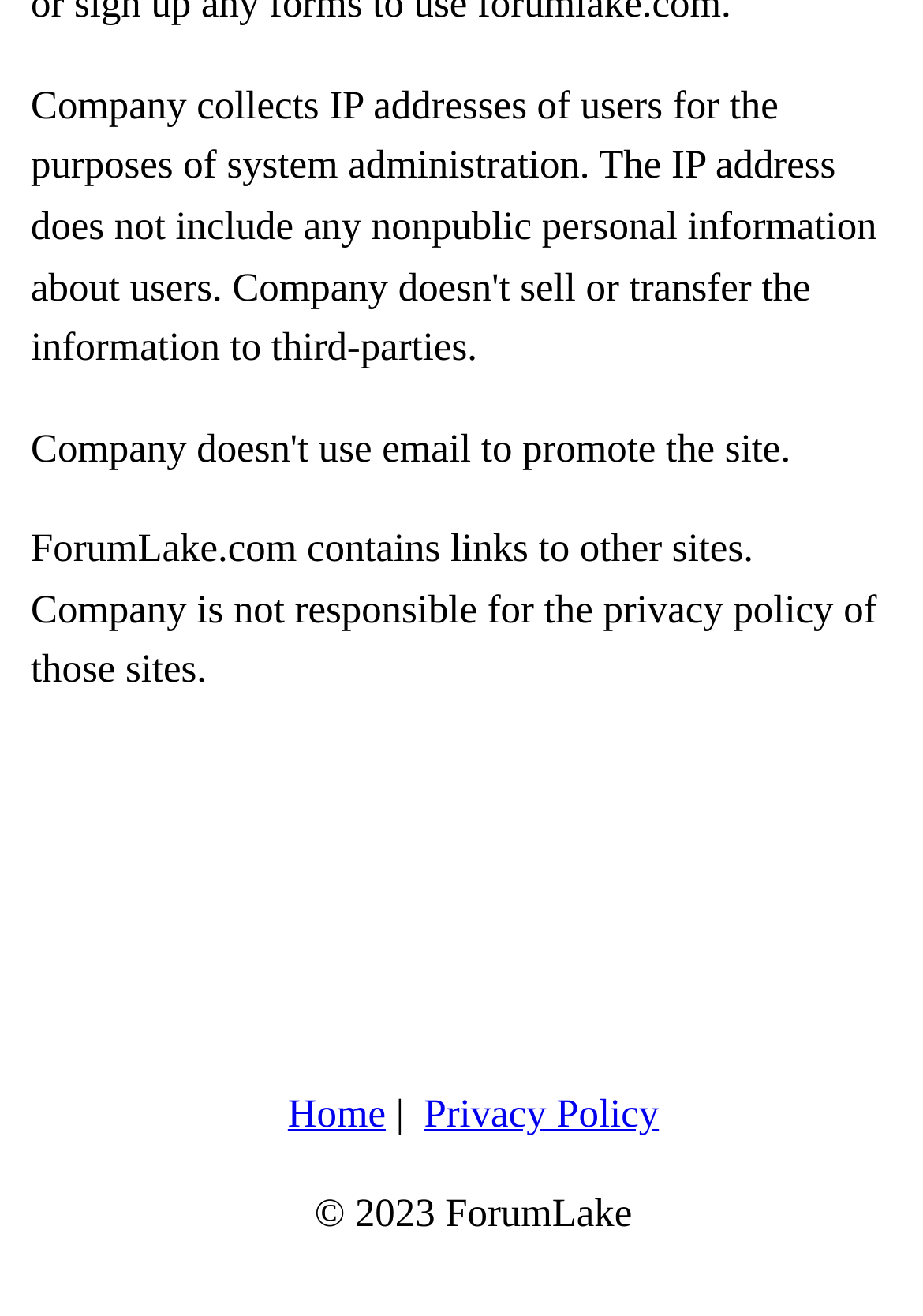Given the following UI element description: "Privacy Policy", find the bounding box coordinates in the webpage screenshot.

[0.459, 0.829, 0.714, 0.863]